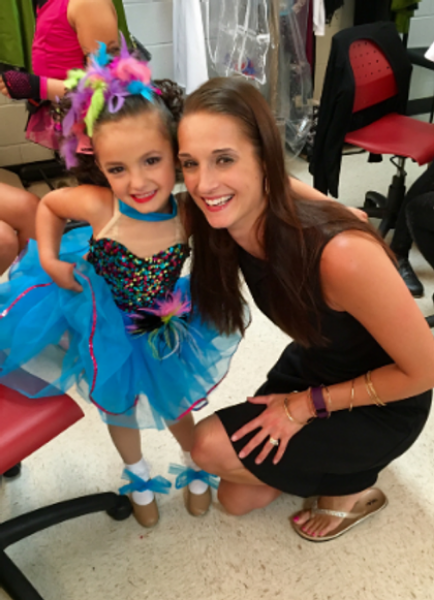What is the adult wearing?
Look at the screenshot and provide an in-depth answer.

The adult, likely a dance instructor or mentor, is dressed in a sleek black dress, which contrasts with the girl's vibrant, colorful costume, emphasizing their roles in the dance community.